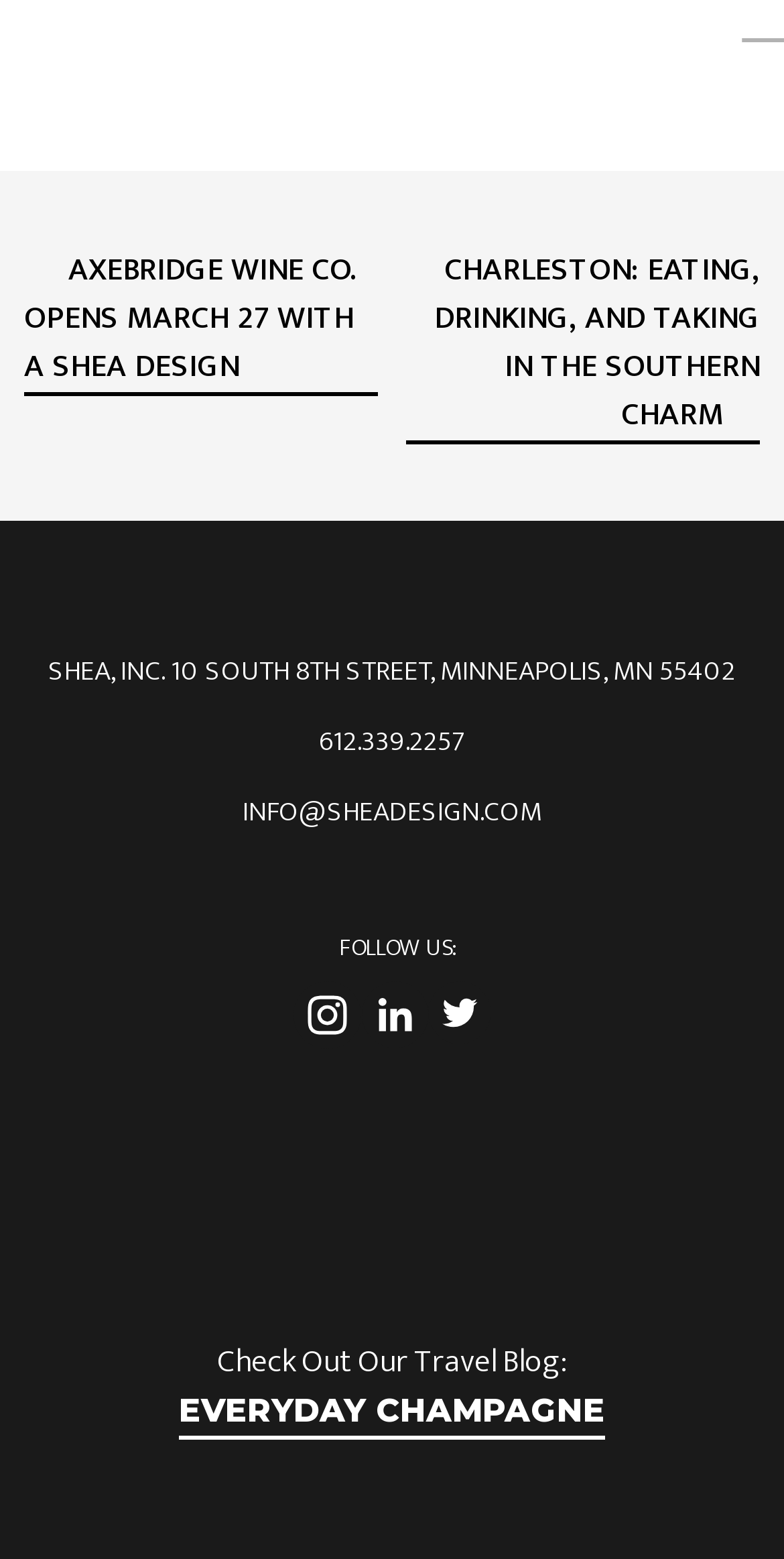Using the provided element description: "Everyday Champagne", determine the bounding box coordinates of the corresponding UI element in the screenshot.

[0.228, 0.89, 0.772, 0.923]